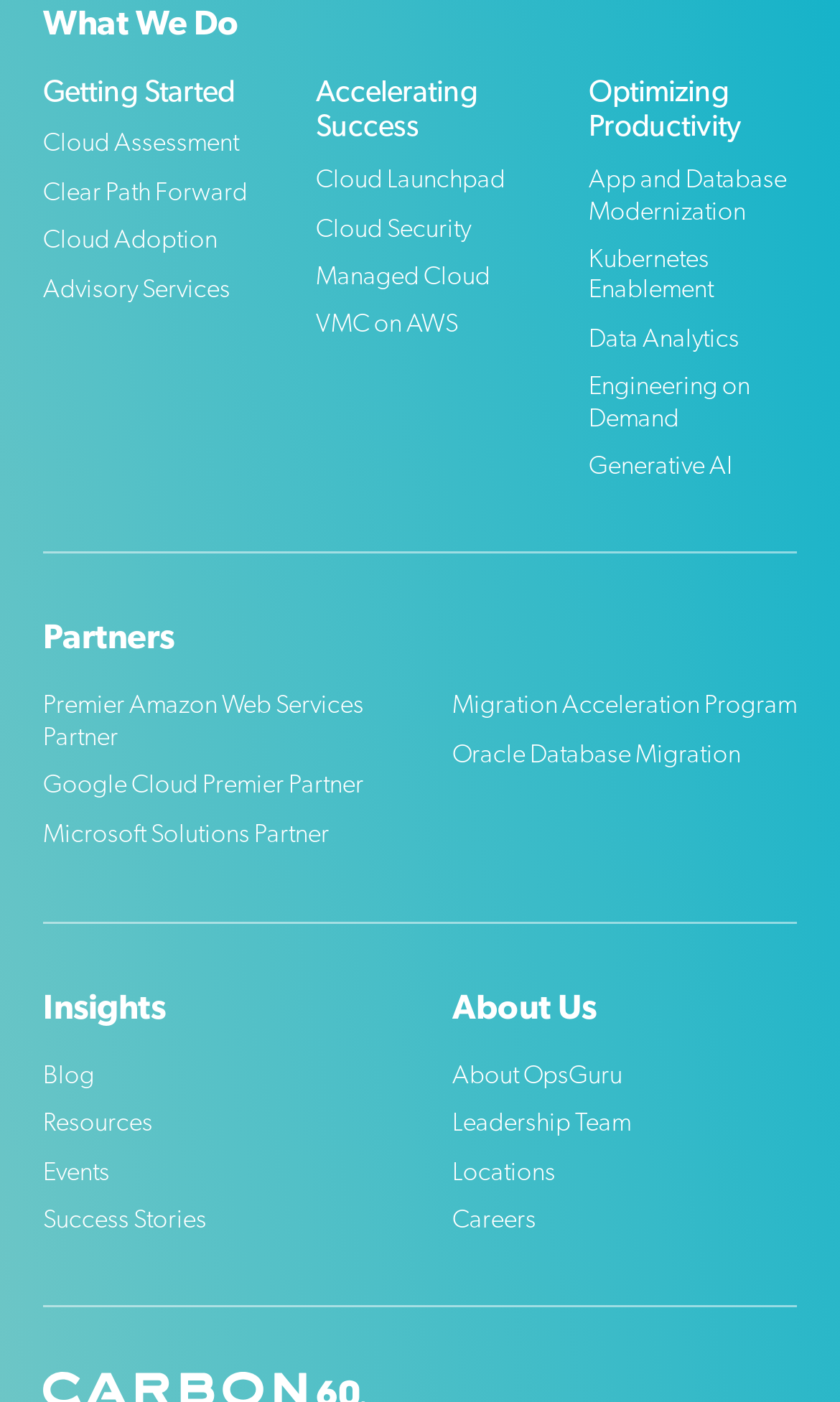What can be found under 'About Us'?
Could you answer the question with a detailed and thorough explanation?

The 'About Us' section on the webpage provides information about OpsGuru, including details about the company itself, its leadership team, locations, and career opportunities. These sections are listed as links, allowing users to access more information by clicking on them.